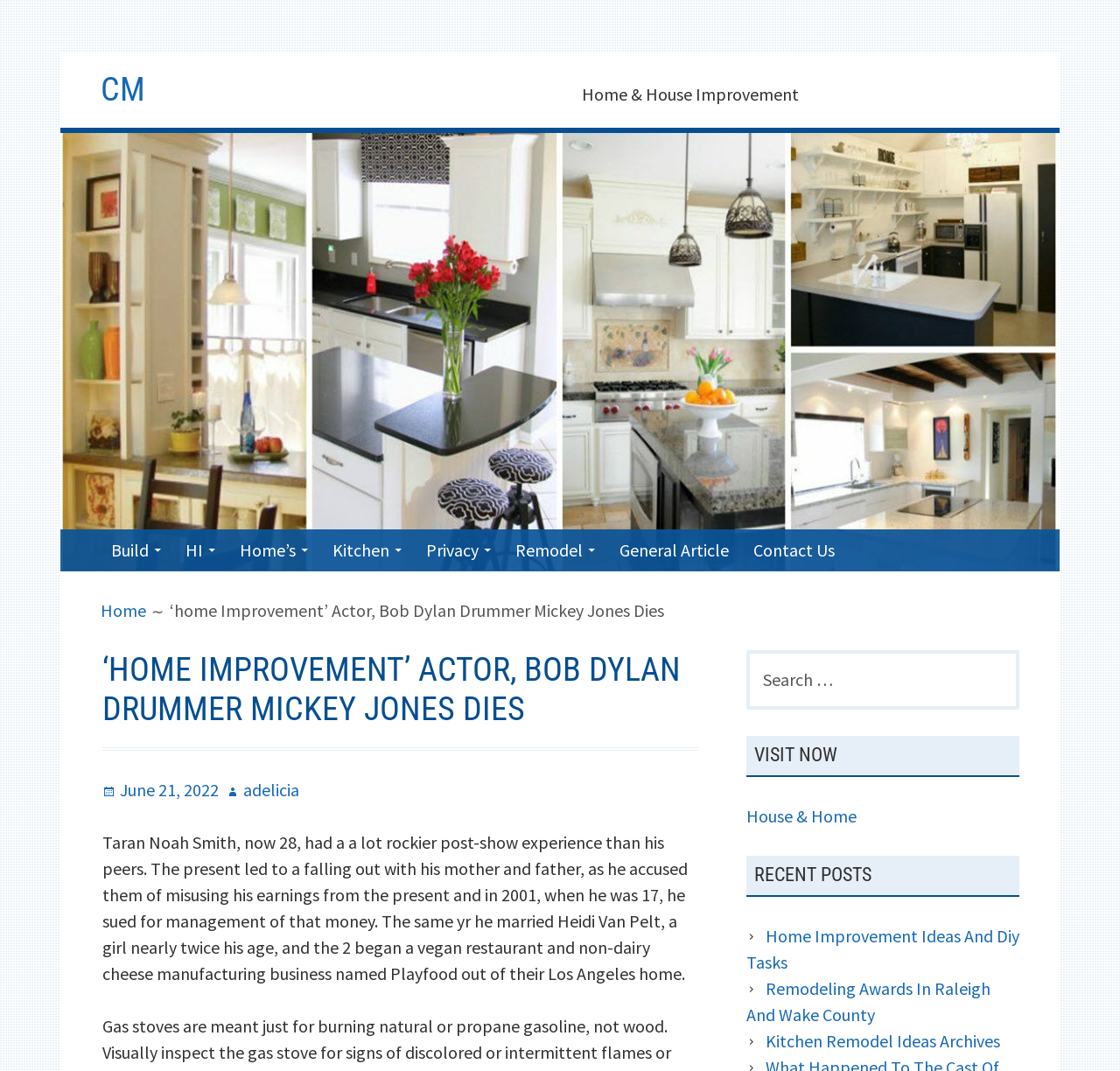Please mark the clickable region by giving the bounding box coordinates needed to complete this instruction: "Click the 'HOME' link".

None